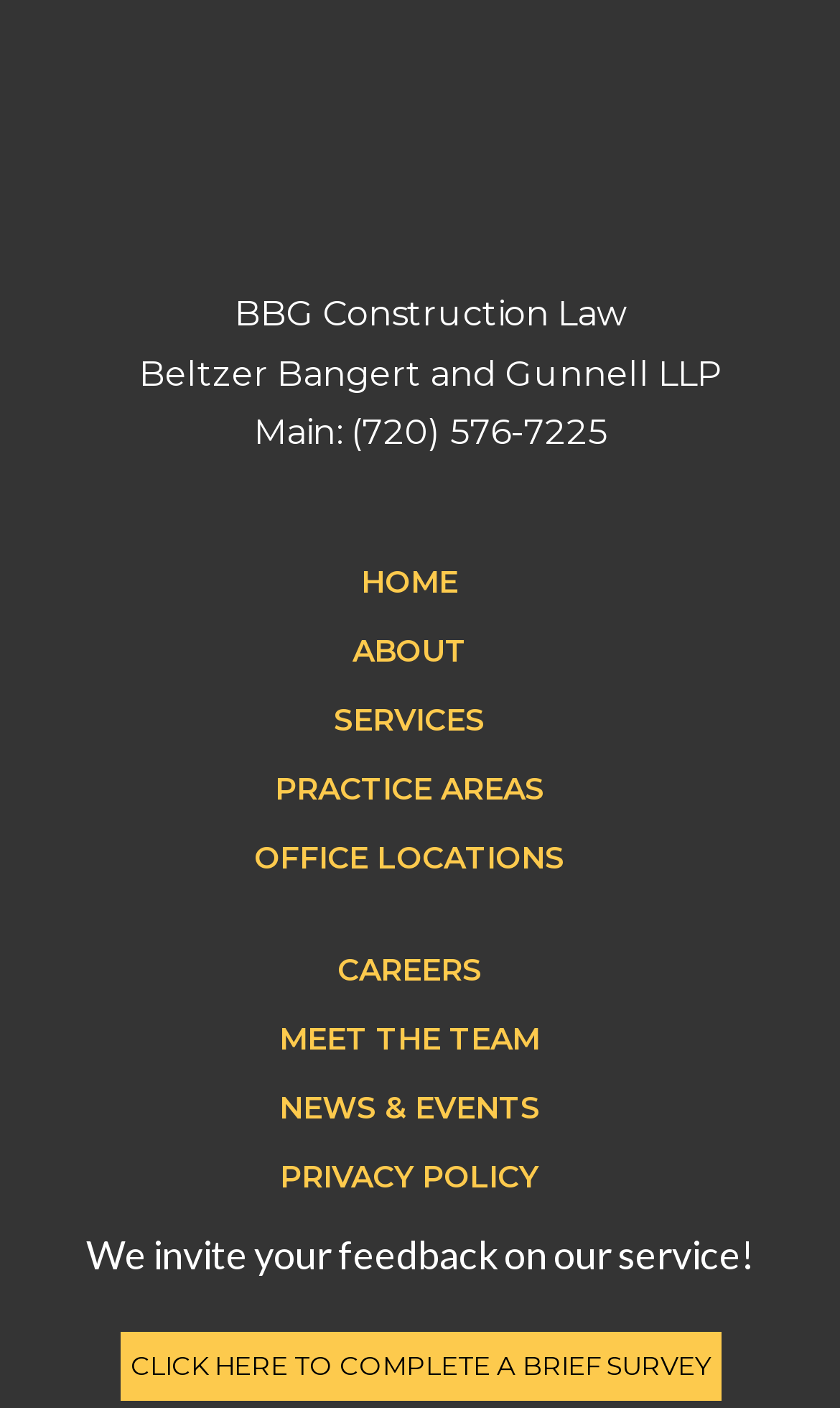Please identify the bounding box coordinates of the element's region that needs to be clicked to fulfill the following instruction: "complete a brief survey". The bounding box coordinates should consist of four float numbers between 0 and 1, i.e., [left, top, right, bottom].

[0.142, 0.945, 0.858, 0.994]